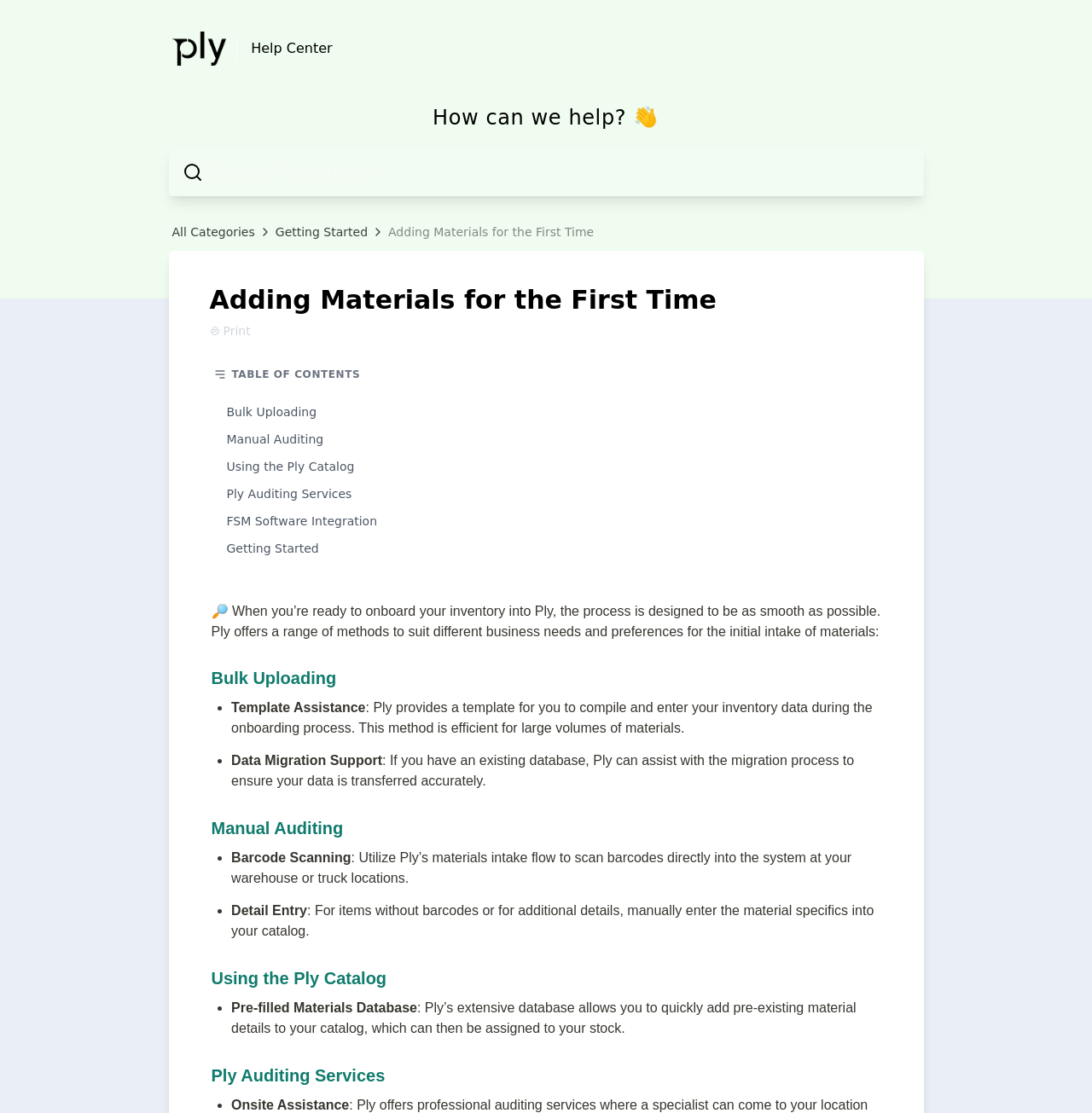Based on the visual content of the image, answer the question thoroughly: What is the benefit of using Ply's template for bulk uploading?

The webpage explains that Ply provides a template for users to compile and enter their inventory data during the onboarding process. This method is efficient for large volumes of materials, making it a convenient option for users with a large inventory.